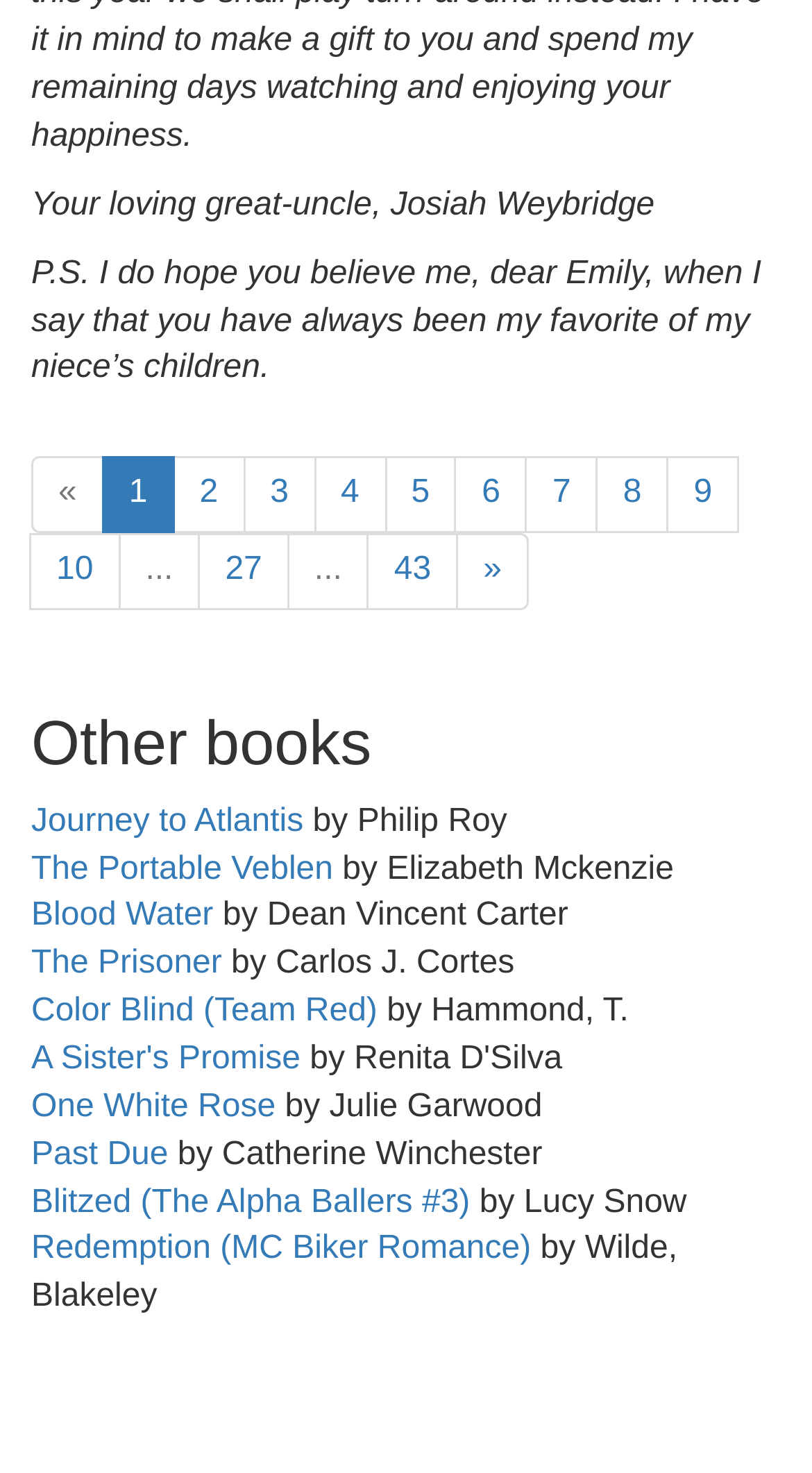Please find the bounding box coordinates of the element that must be clicked to perform the given instruction: "Explore 'A Sister's Promise'". The coordinates should be four float numbers from 0 to 1, i.e., [left, top, right, bottom].

[0.038, 0.707, 0.37, 0.731]